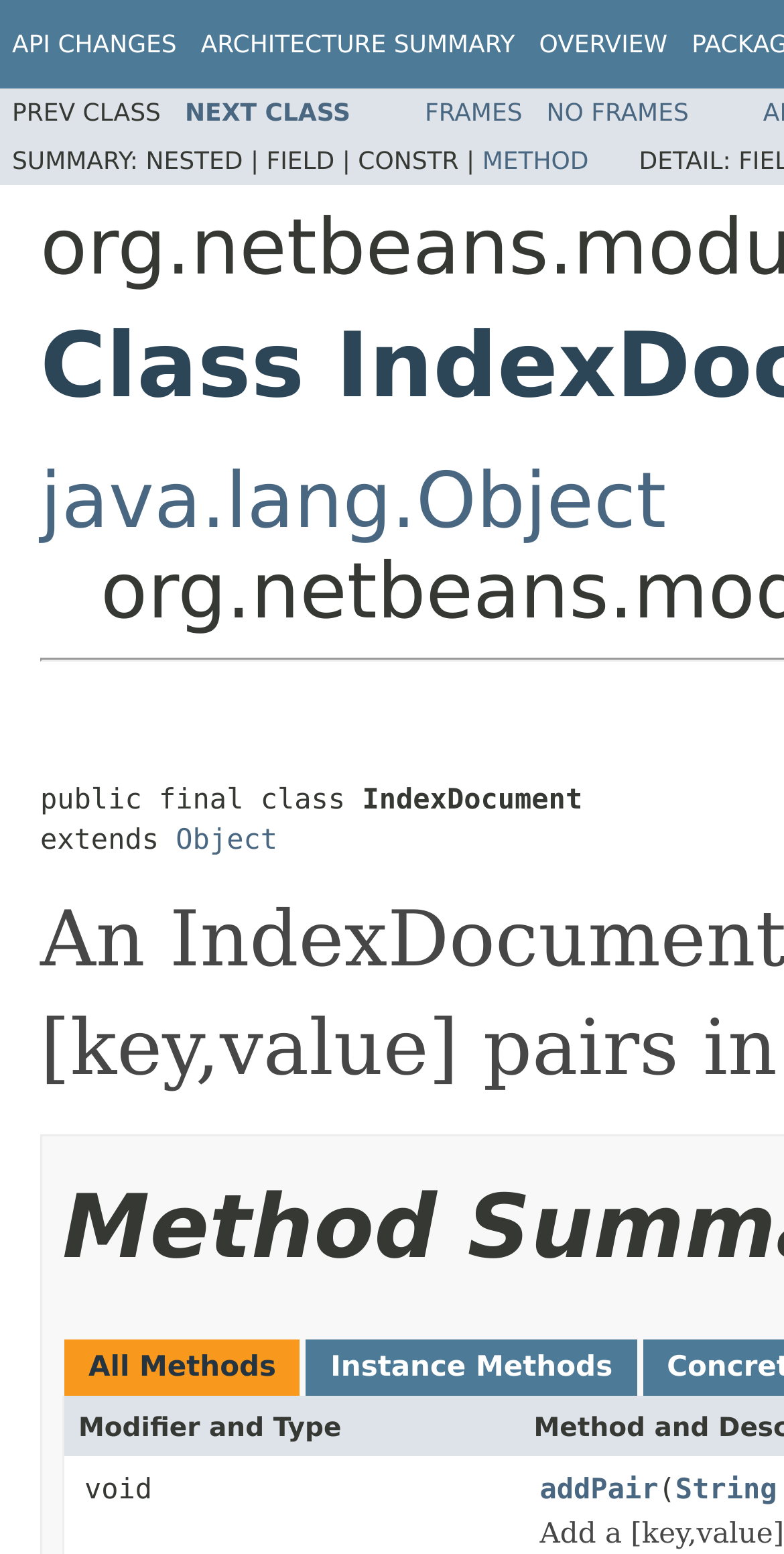Pinpoint the bounding box coordinates of the element you need to click to execute the following instruction: "go to OVERVIEW". The bounding box should be represented by four float numbers between 0 and 1, in the format [left, top, right, bottom].

[0.688, 0.019, 0.851, 0.038]